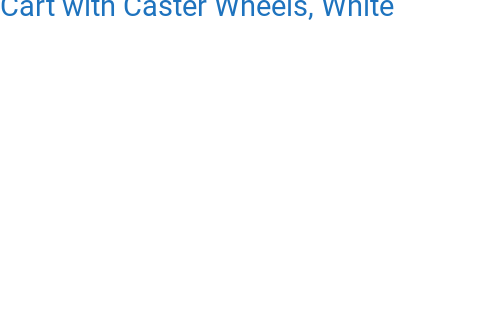With reference to the screenshot, provide a detailed response to the question below:
What is the height of the storage cart?

The caption provides the dimensions of the cart, including its height, which is specified as 30.1 inches, making it a suitable fit for various home settings.